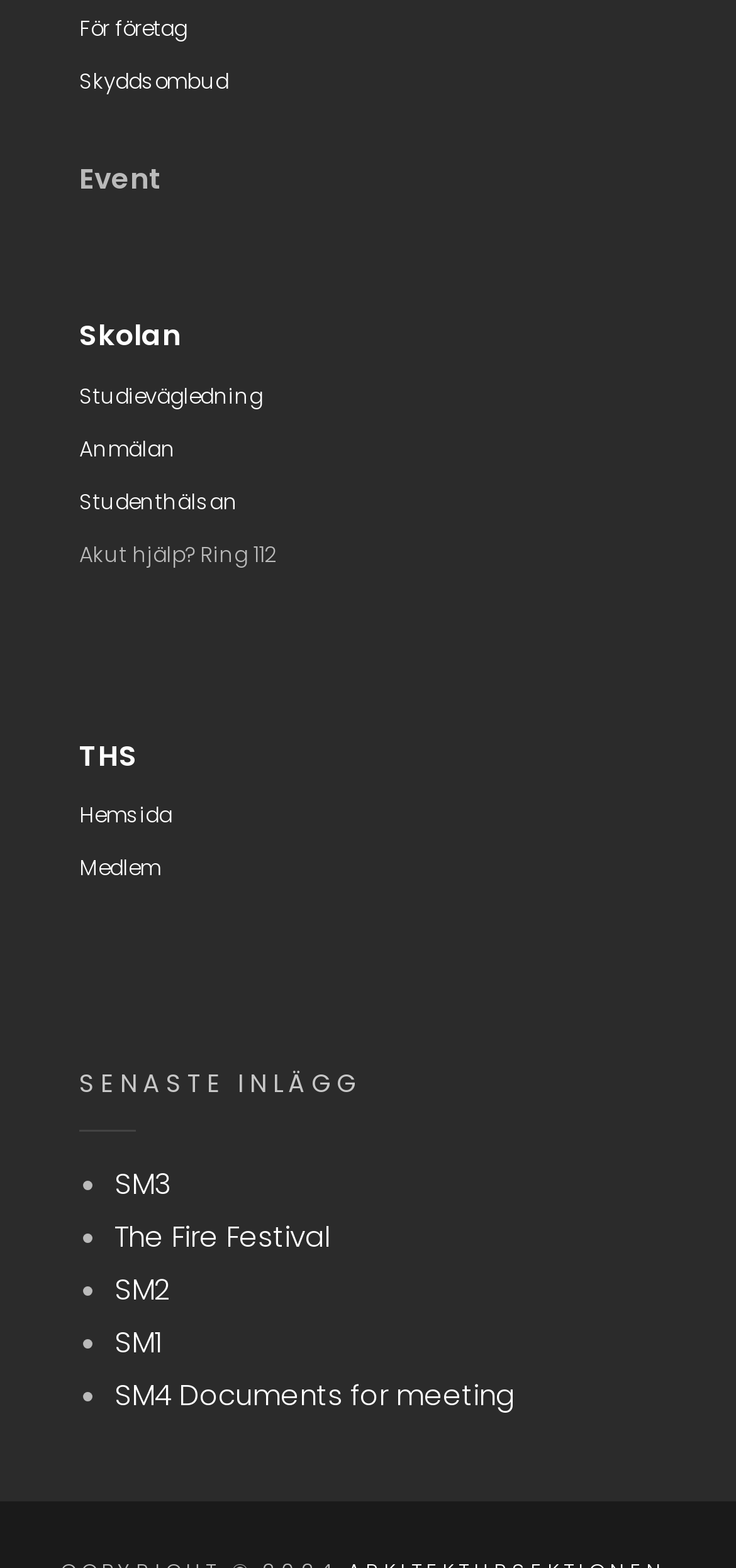What is the text above the list of latest posts?
Examine the image and give a concise answer in one word or a short phrase.

SENASTE INLÄGG